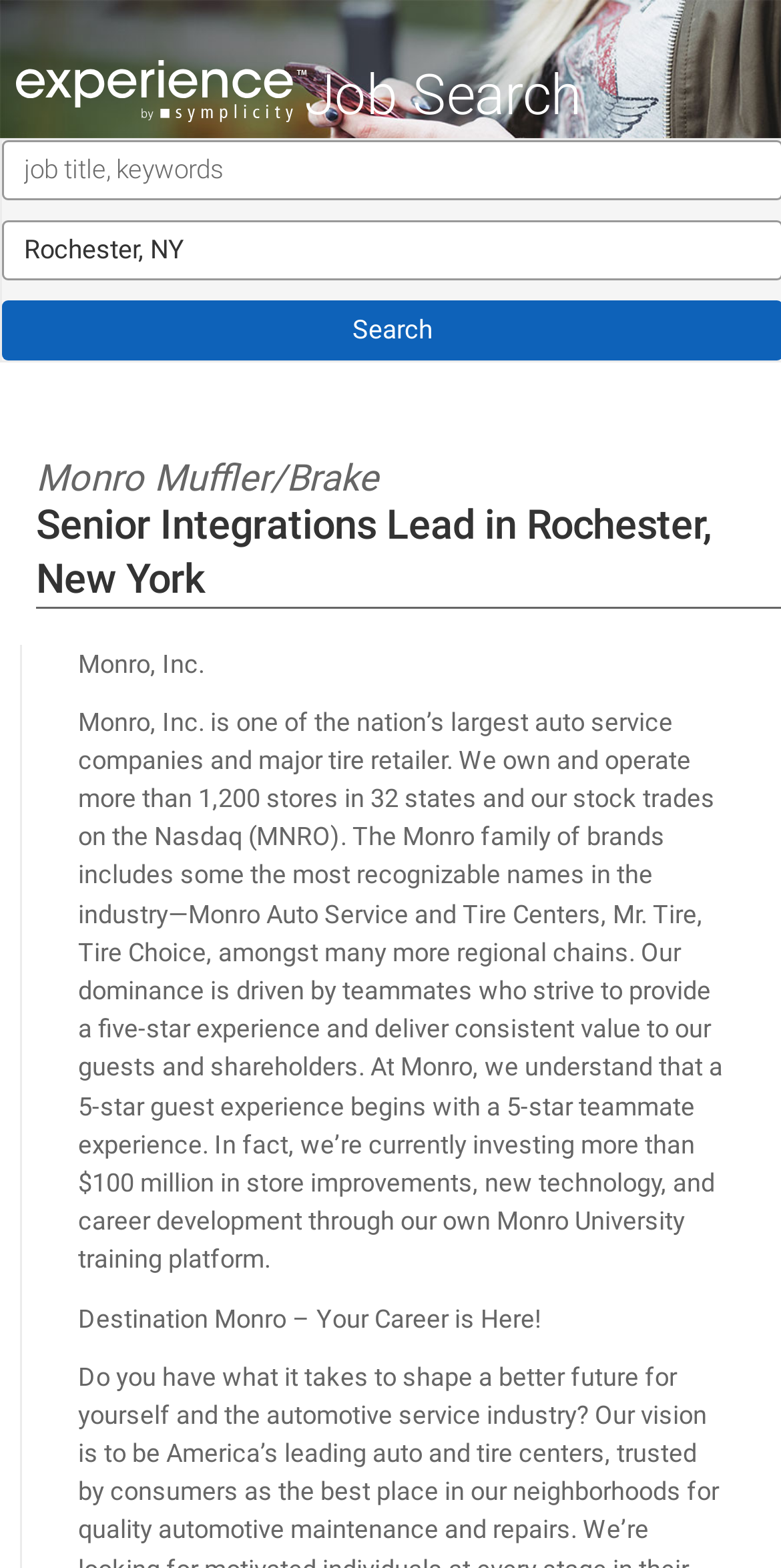What is the job title of the posting?
From the details in the image, answer the question comprehensively.

The job title 'Senior Integrations Lead' is mentioned in the text 'Monro Muffler/Brake Senior Integrations Lead in Rochester, New York' which is likely the title of the job posting.